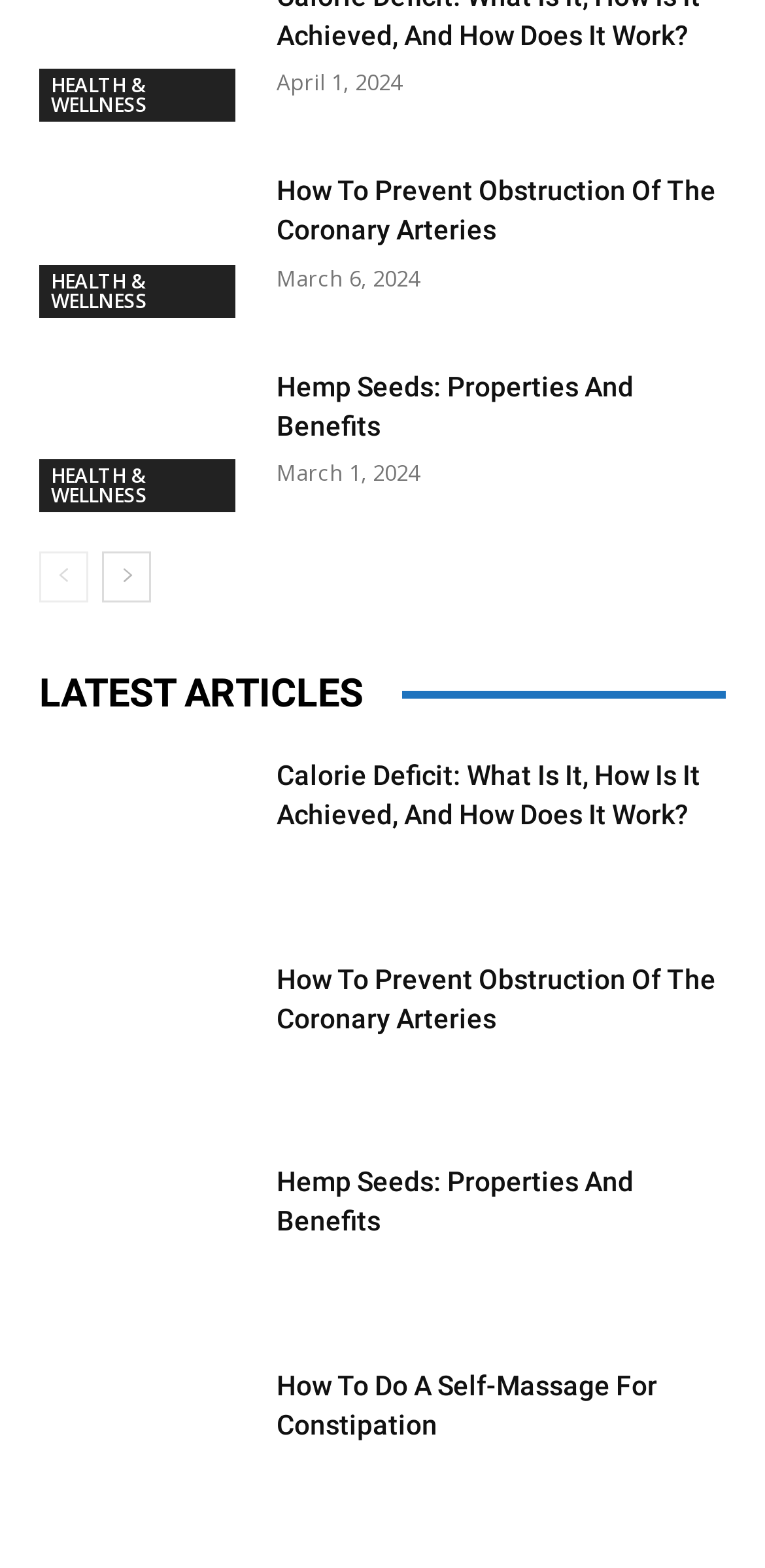Can you find the bounding box coordinates for the element to click on to achieve the instruction: "Click on 'next-page'"?

[0.133, 0.352, 0.197, 0.385]